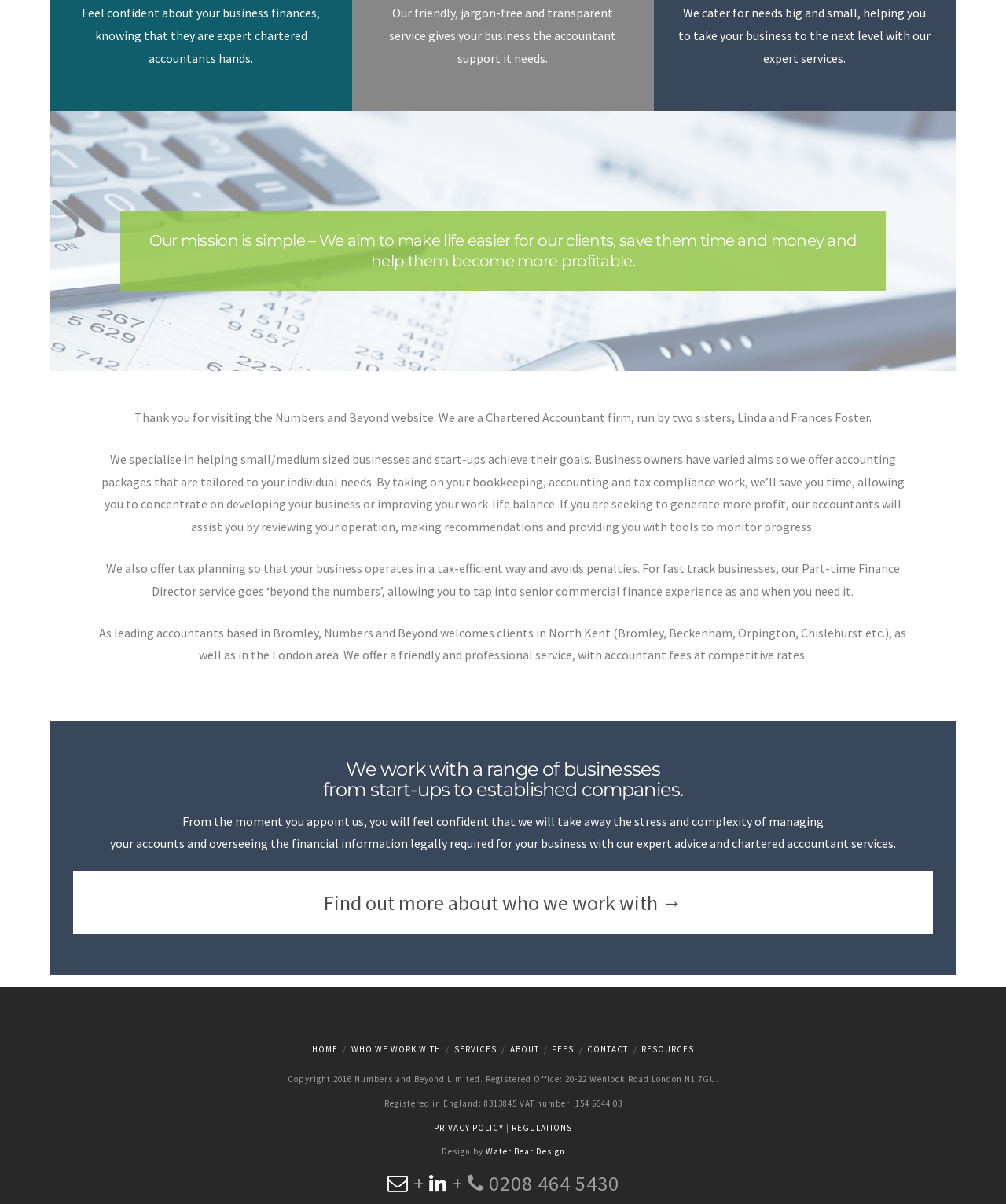Where are they based?
Please give a detailed and thorough answer to the question, covering all relevant points.

The webpage mentions that Numbers and Beyond welcomes clients in North Kent (Bromley, Beckenham, Orpington, Chislehurst etc.), as well as in the London area, indicating that they are based in Bromley.